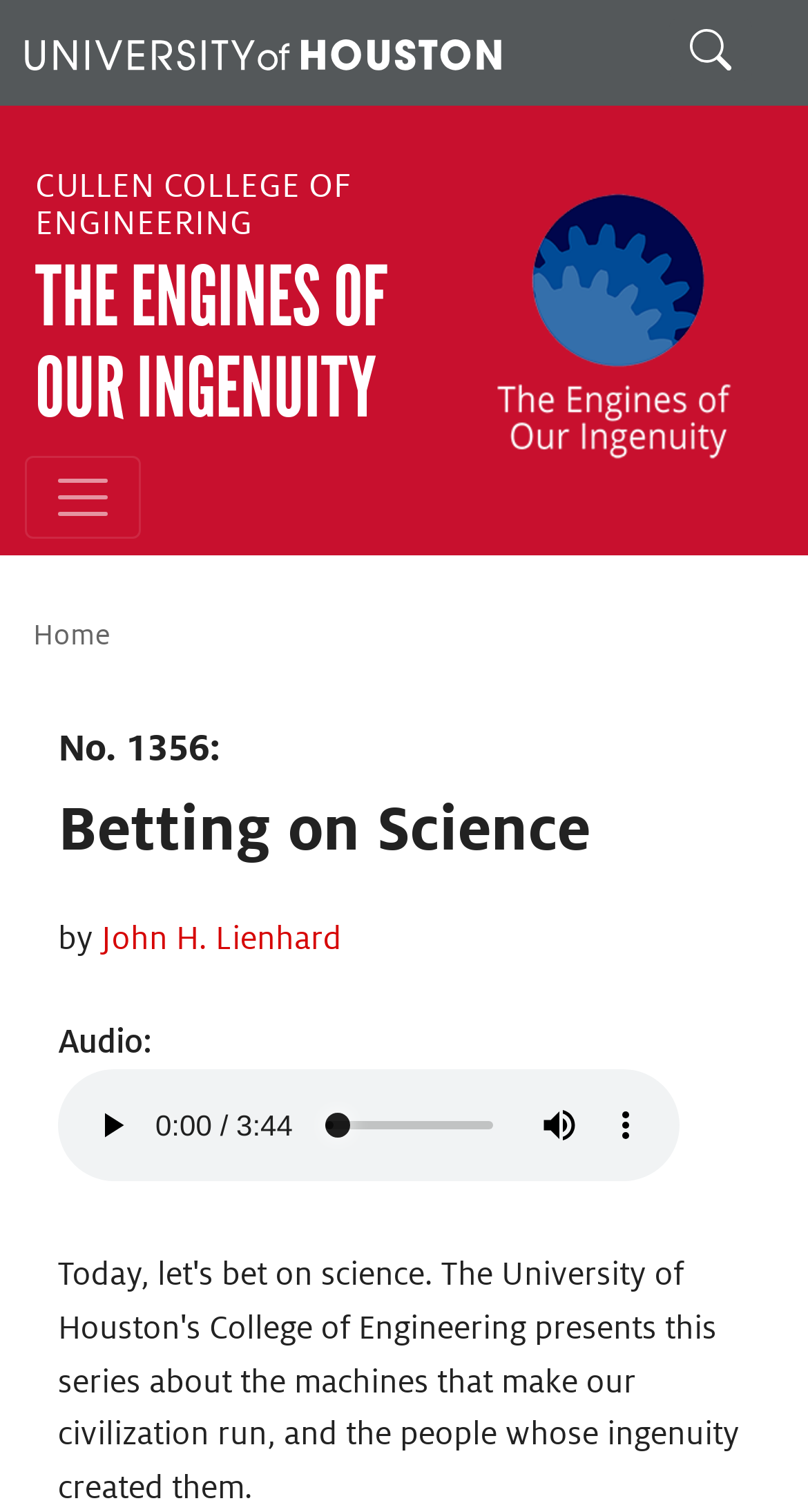Please find the bounding box coordinates of the element's region to be clicked to carry out this instruction: "Visit the University of Houston website".

[0.031, 0.024, 0.621, 0.046]